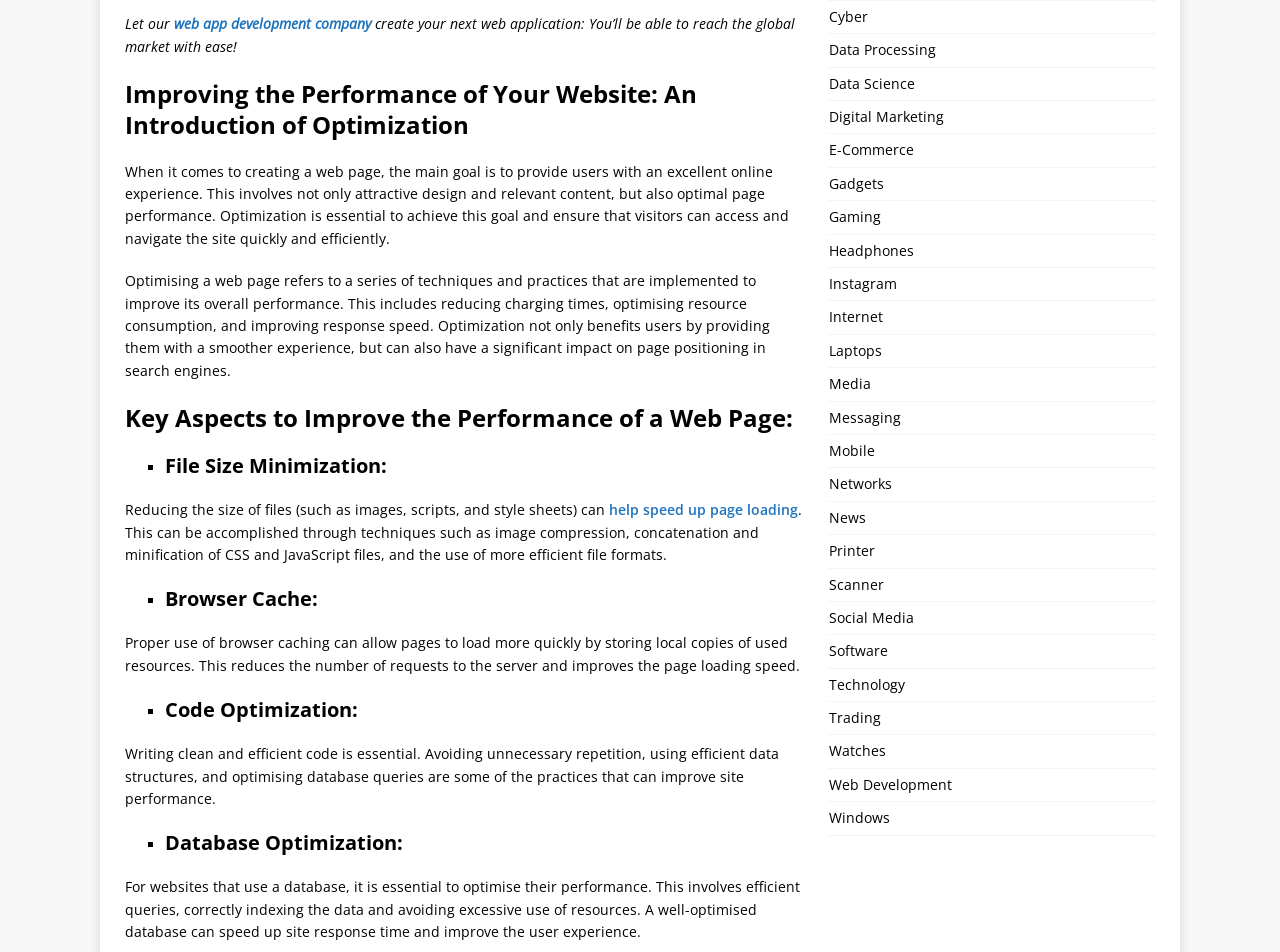By analyzing the image, answer the following question with a detailed response: What is the company's expertise in?

The company's expertise is in web app development, as mentioned in the introductory sentence 'Let our web app development company create your next web application...'